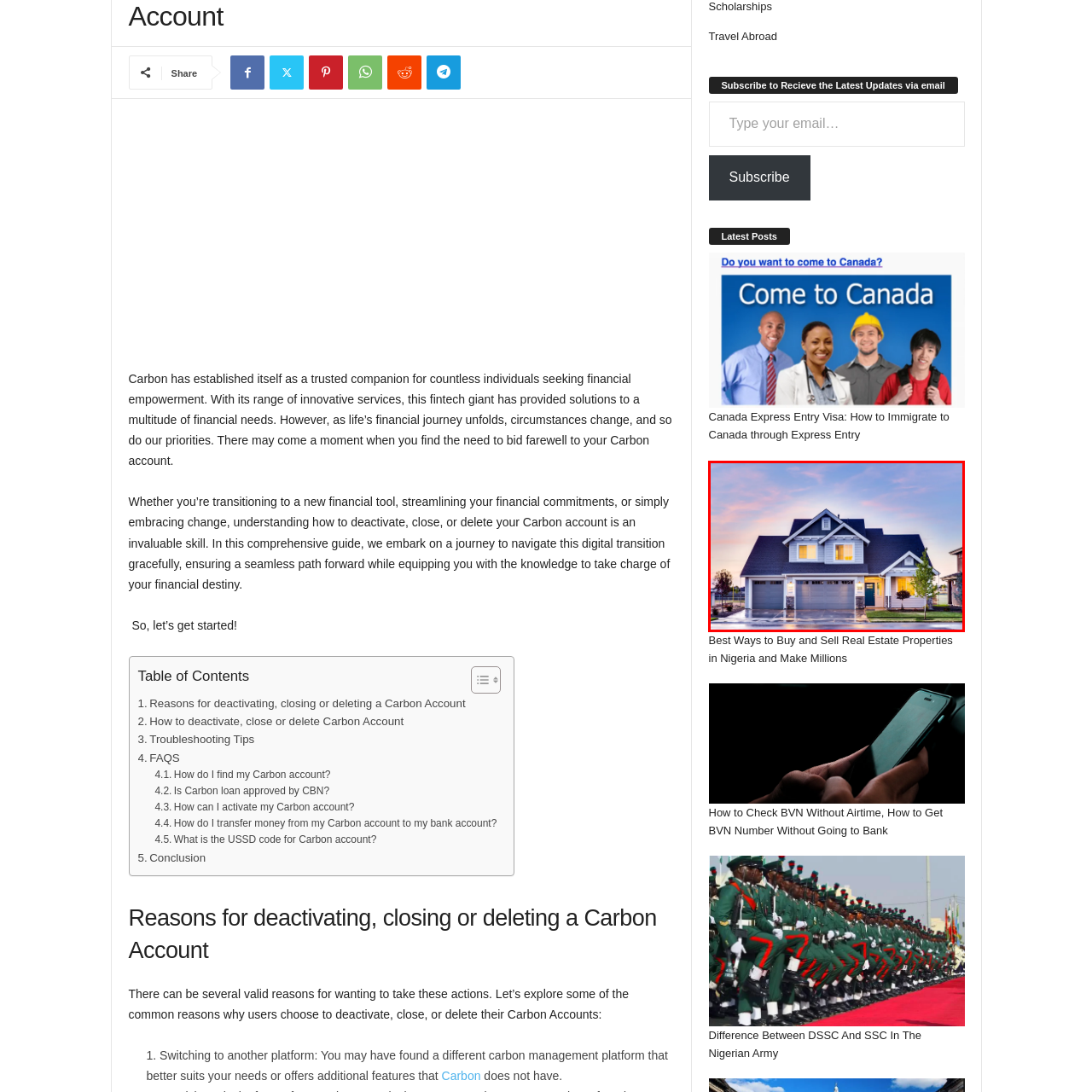What time of day is depicted in the image?  
Concentrate on the image marked with the red box and respond with a detailed answer that is fully based on the content of the image.

The soft pastel colors of the sky in the image suggest that it is either dawn or dusk, as these times of day are often characterized by soft, warm light.